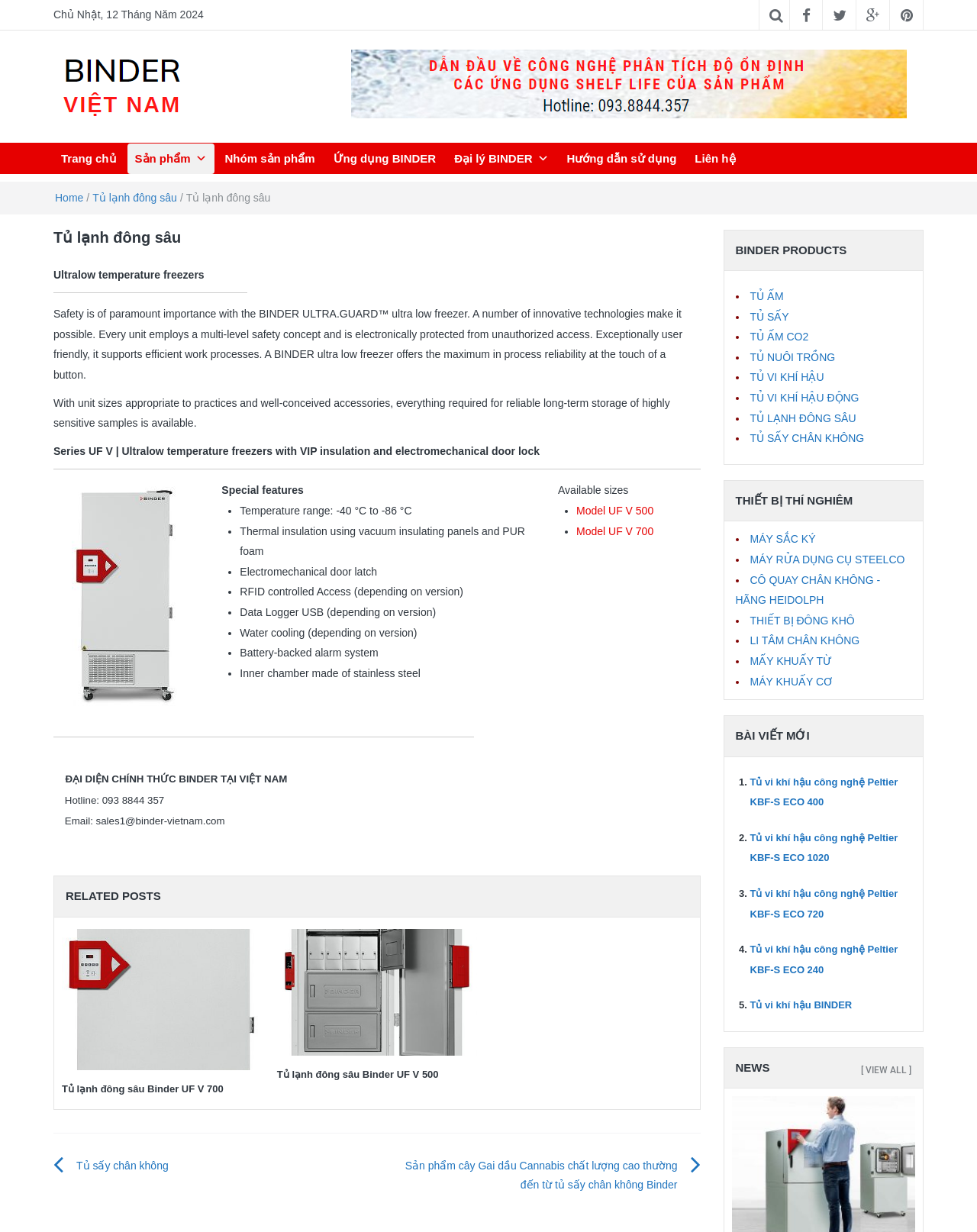Give the bounding box coordinates for this UI element: "Trang chủ". The coordinates should be four float numbers between 0 and 1, arranged as [left, top, right, bottom].

[0.055, 0.116, 0.127, 0.141]